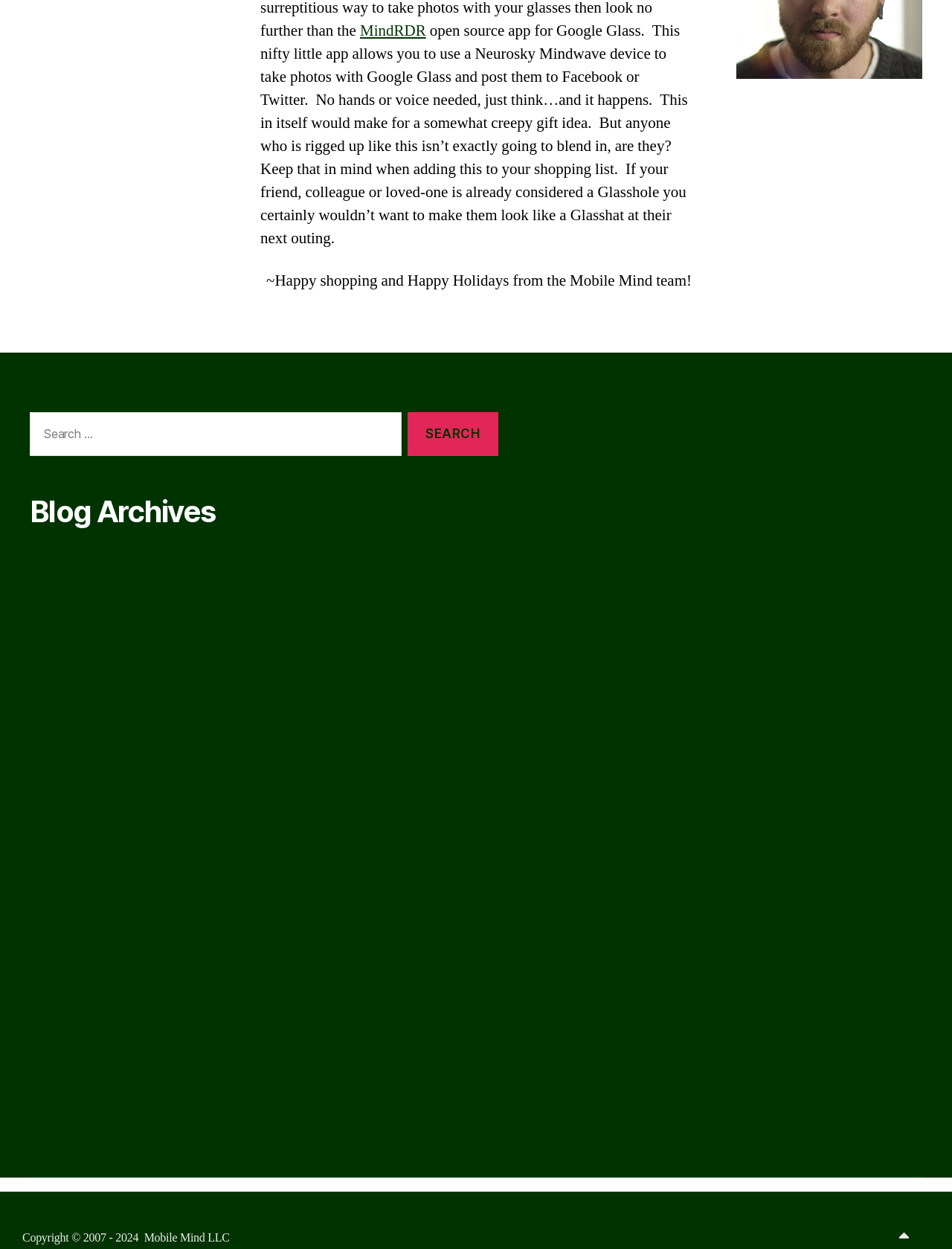Highlight the bounding box coordinates of the element you need to click to perform the following instruction: "Go to January 2015 archives."

[0.031, 0.444, 0.137, 0.459]